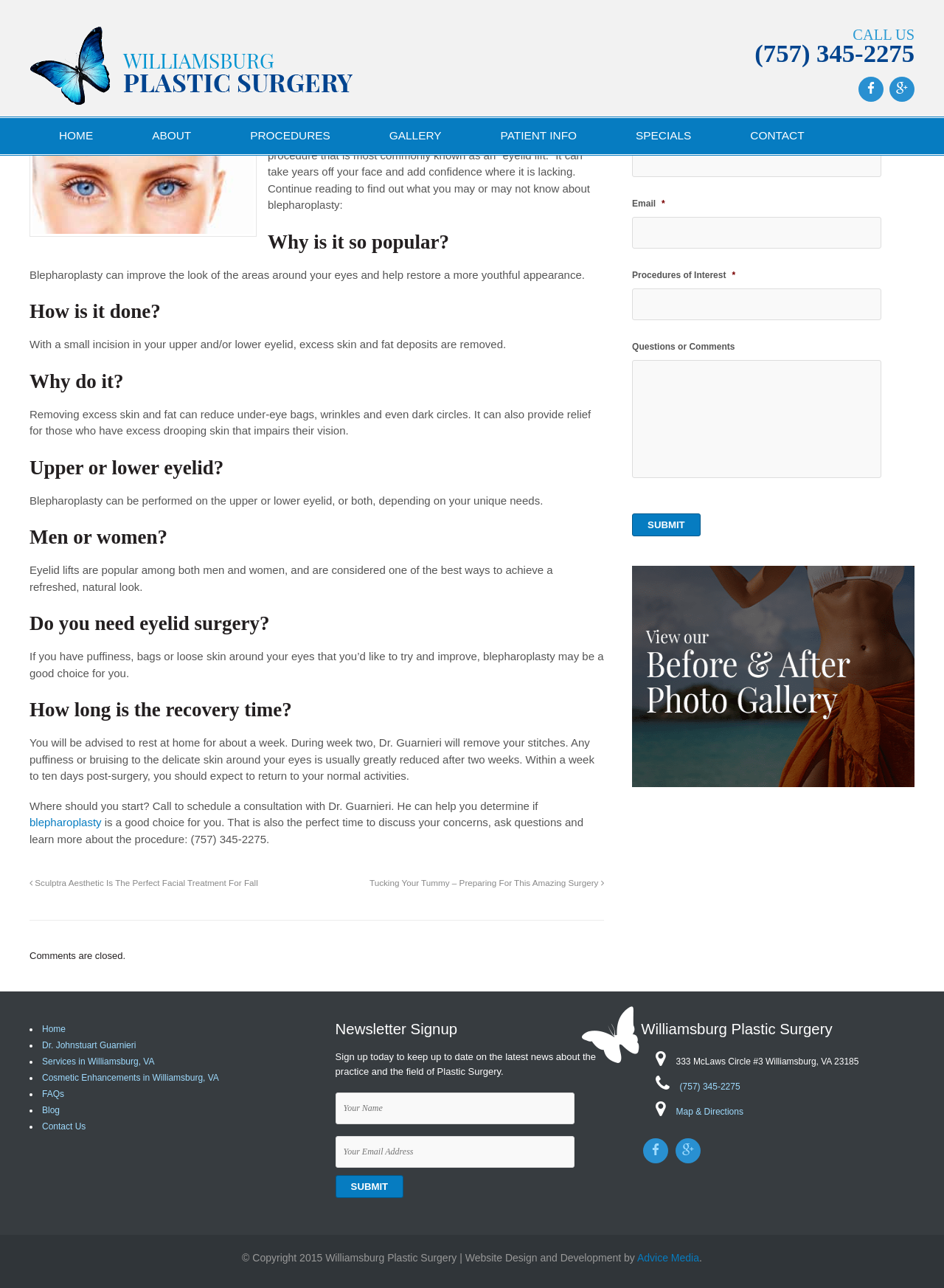Please find the main title text of this webpage.

Blepharoplasty – Some Things You Should Know